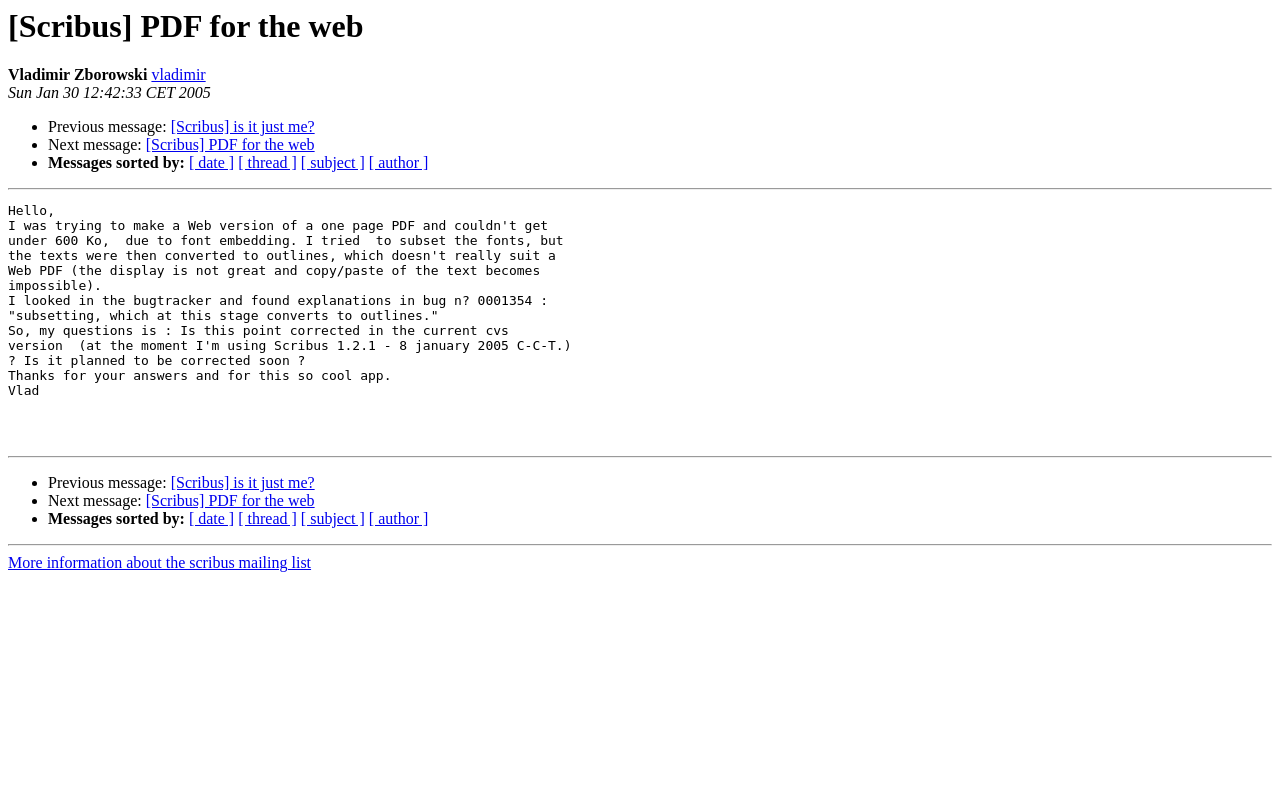Please locate the bounding box coordinates of the element that should be clicked to achieve the given instruction: "Sort messages by date".

[0.148, 0.193, 0.183, 0.214]